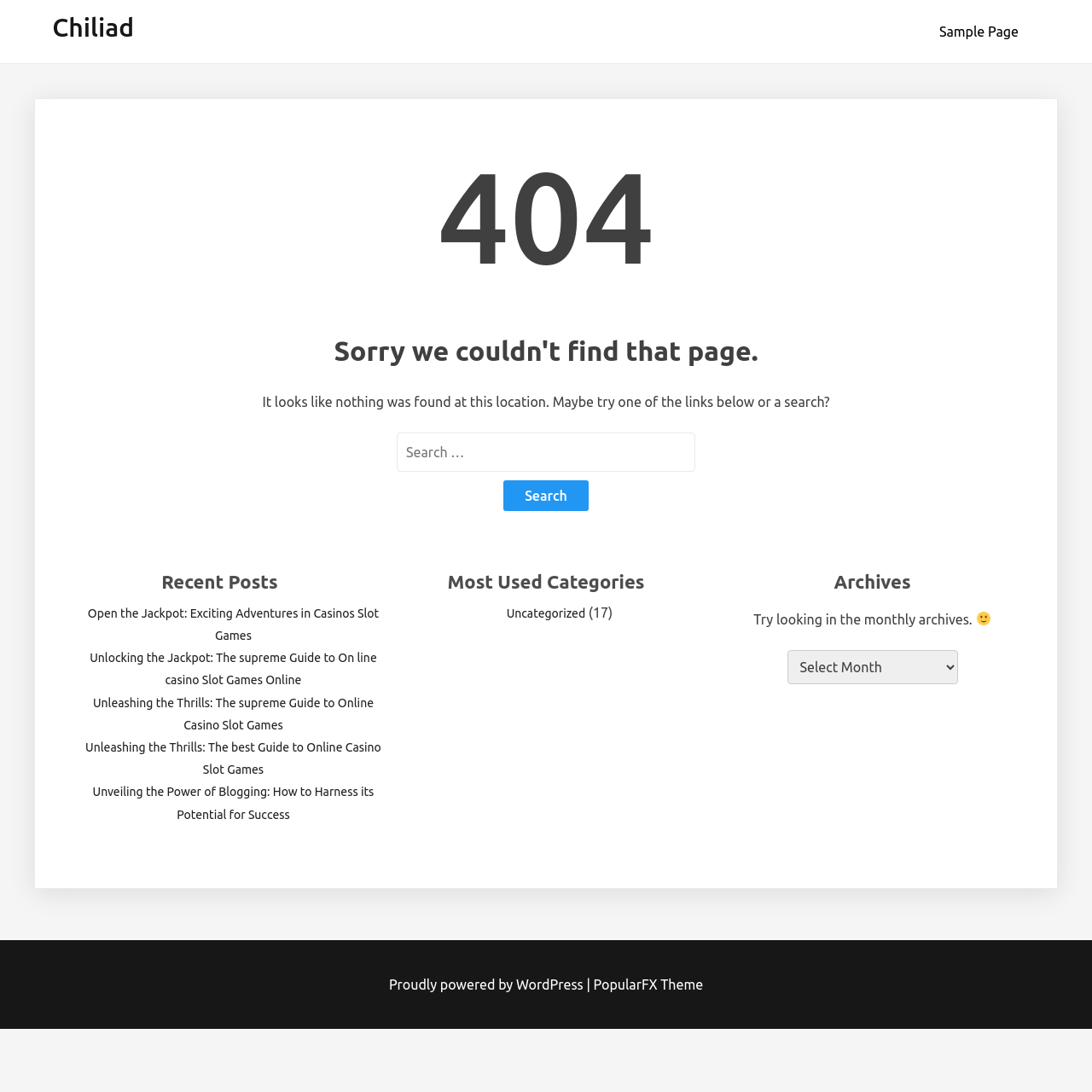Please identify the bounding box coordinates of the area I need to click to accomplish the following instruction: "Select an archive".

[0.721, 0.595, 0.877, 0.626]